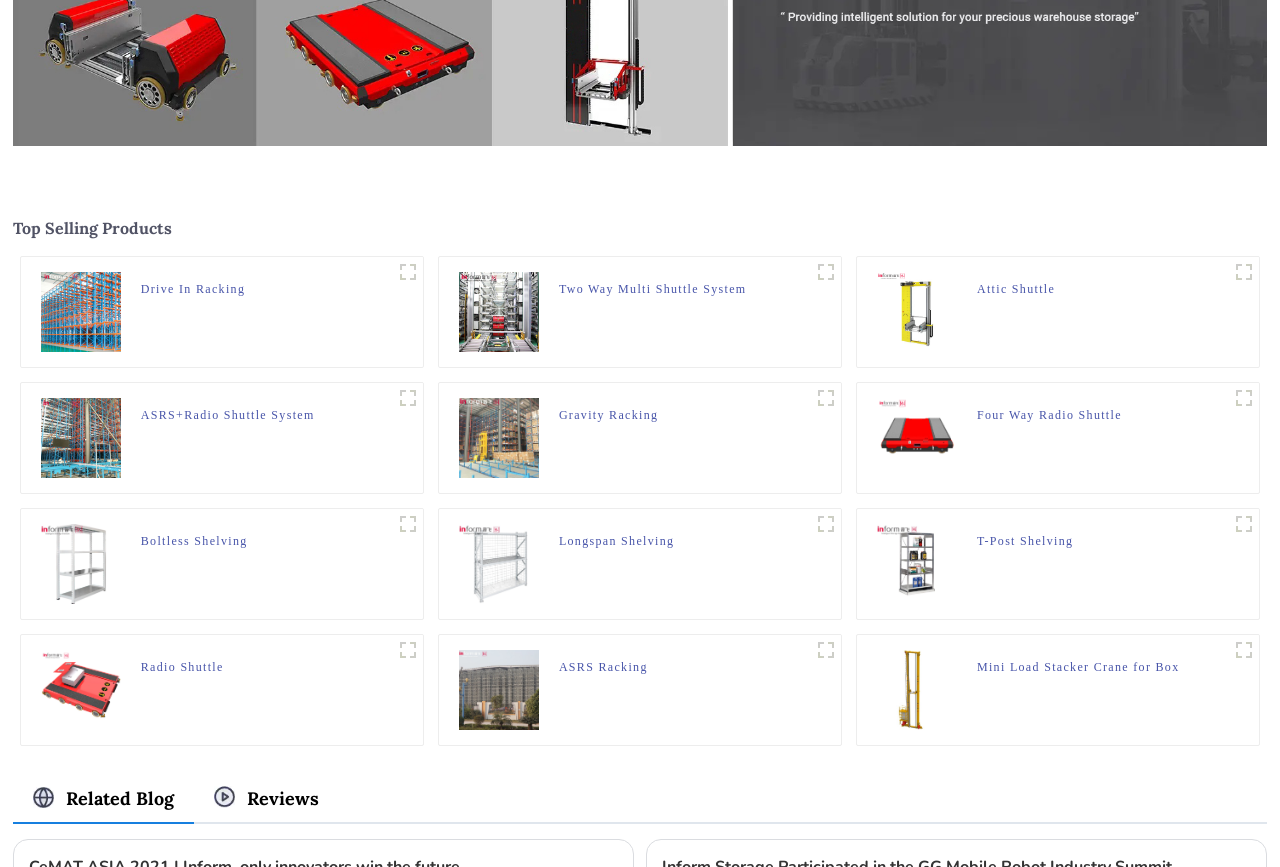Please identify the bounding box coordinates of the element I need to click to follow this instruction: "Click Join Resurgence Today".

None